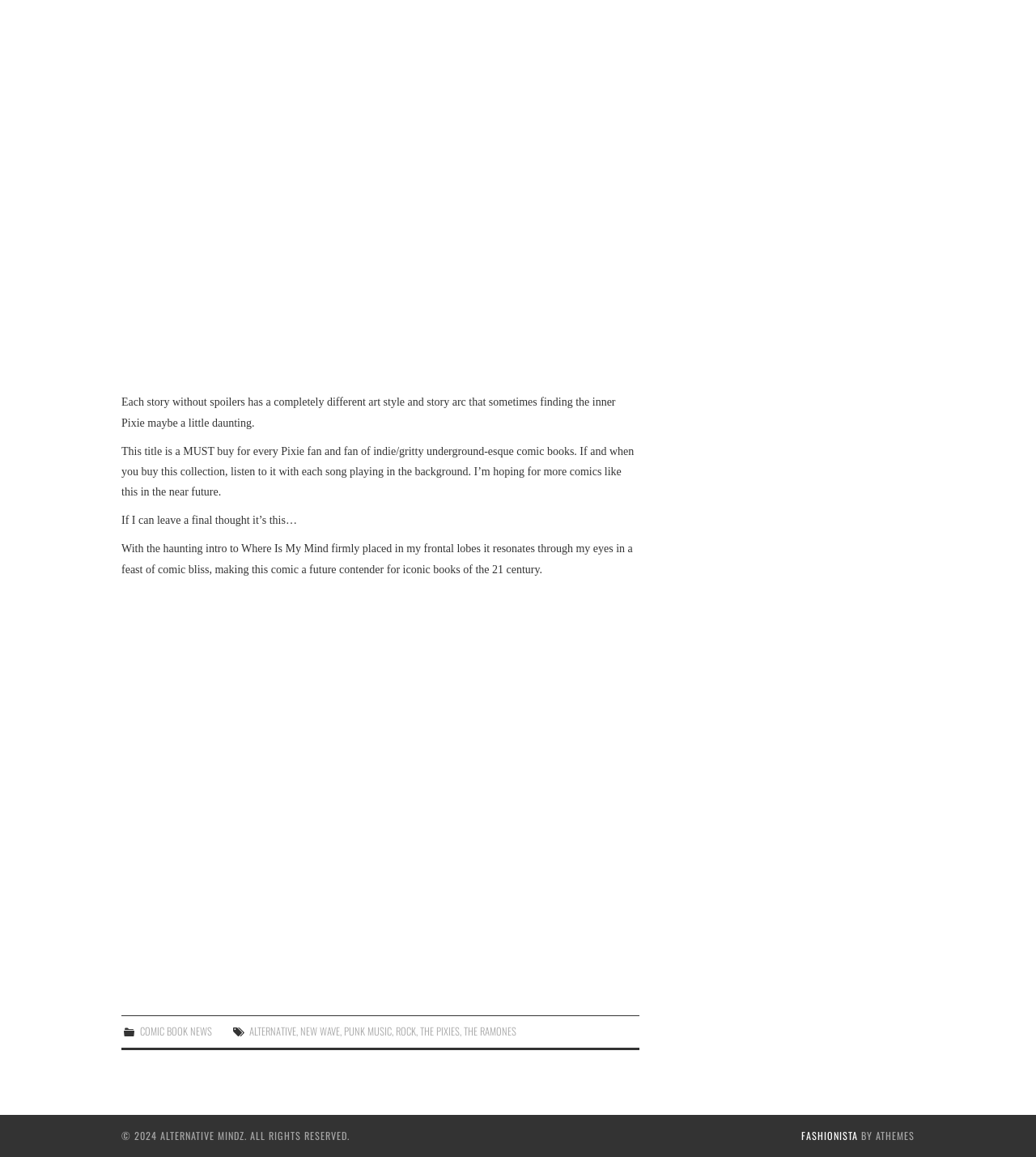What is the bounding box coordinate of the region containing the text 'Each story without spoilers has a completely different art style and story arc that sometimes finding the inner Pixie maybe a little daunting.'? From the image, respond with a single word or brief phrase.

[0.117, 0.342, 0.594, 0.371]